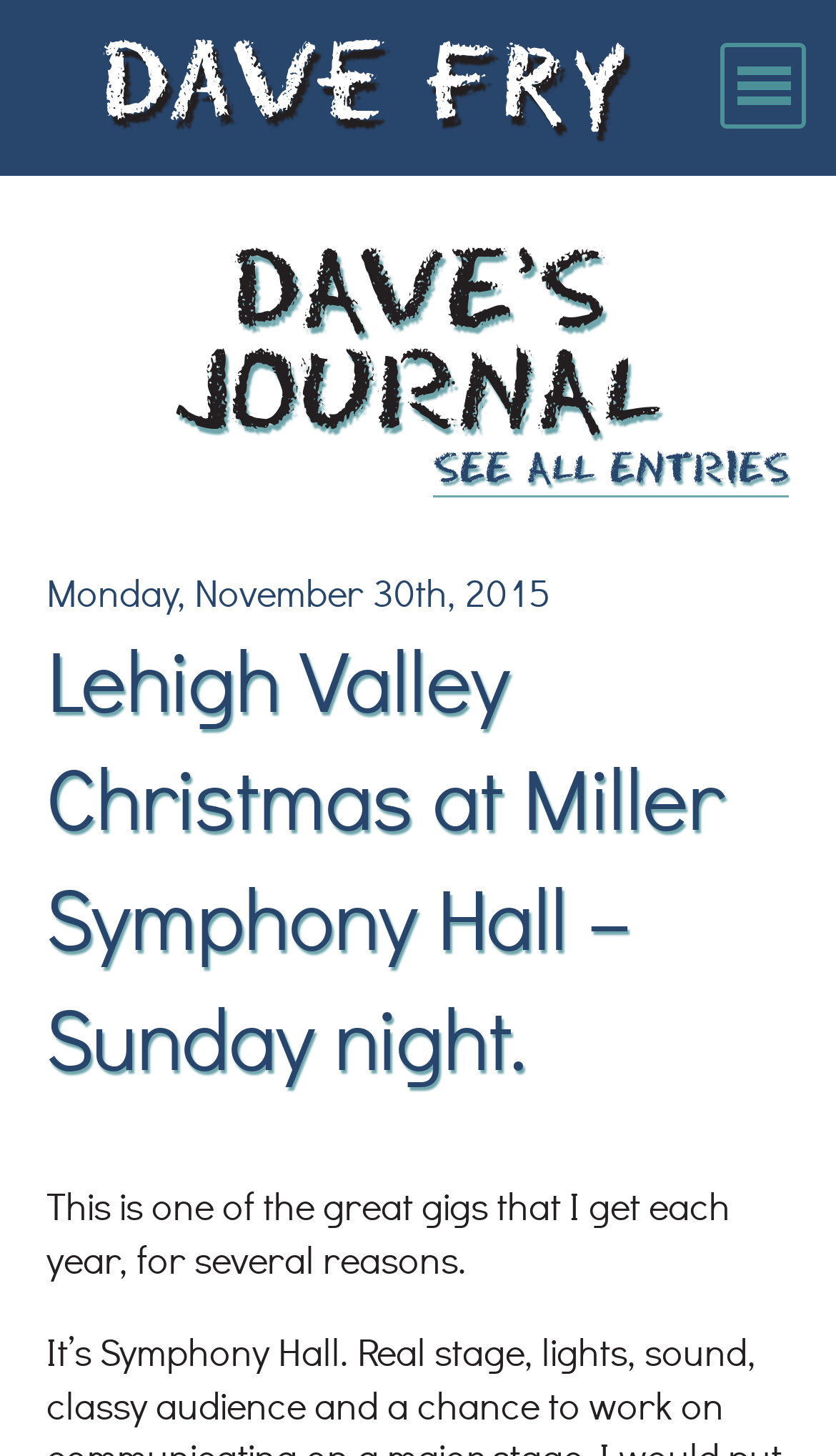Can you determine the bounding box coordinates of the area that needs to be clicked to fulfill the following instruction: "Click on the Lost password link"?

None